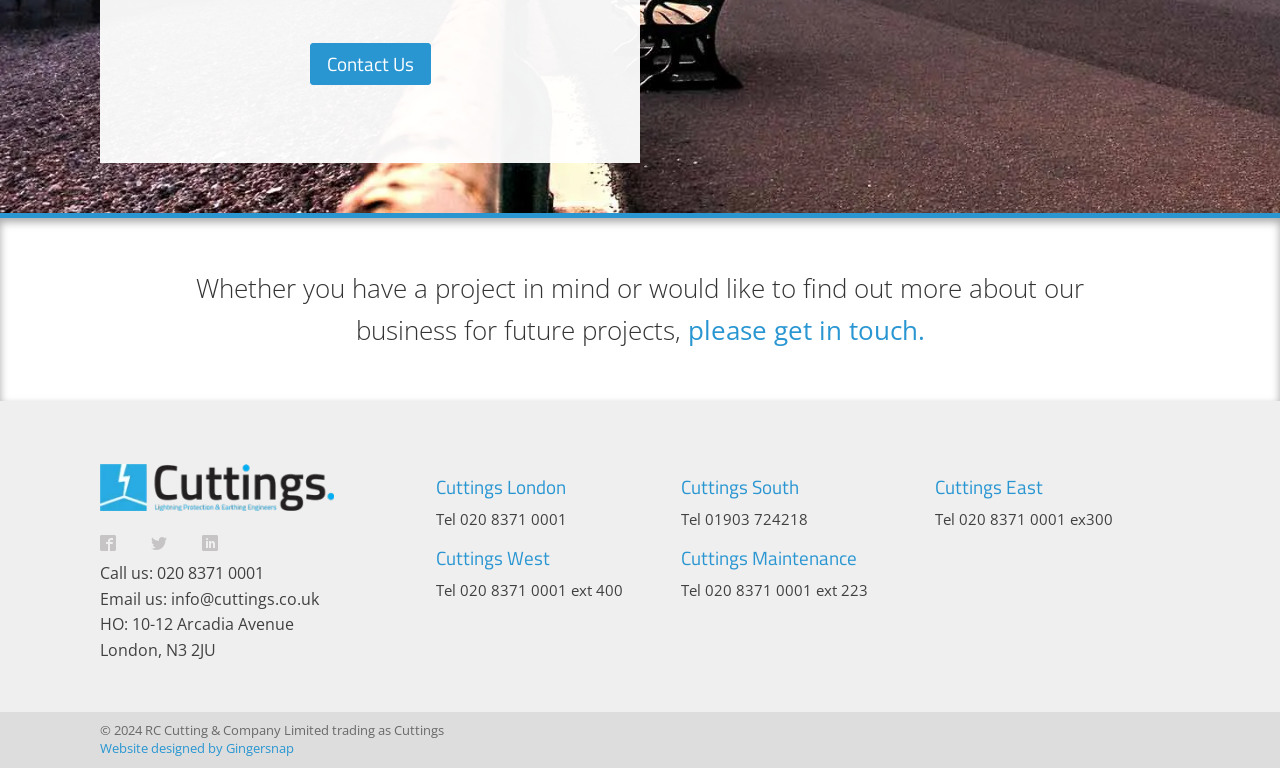Please identify the bounding box coordinates of the element that needs to be clicked to execute the following command: "Check website designed by Gingersnap". Provide the bounding box using four float numbers between 0 and 1, formatted as [left, top, right, bottom].

[0.078, 0.961, 0.23, 0.989]